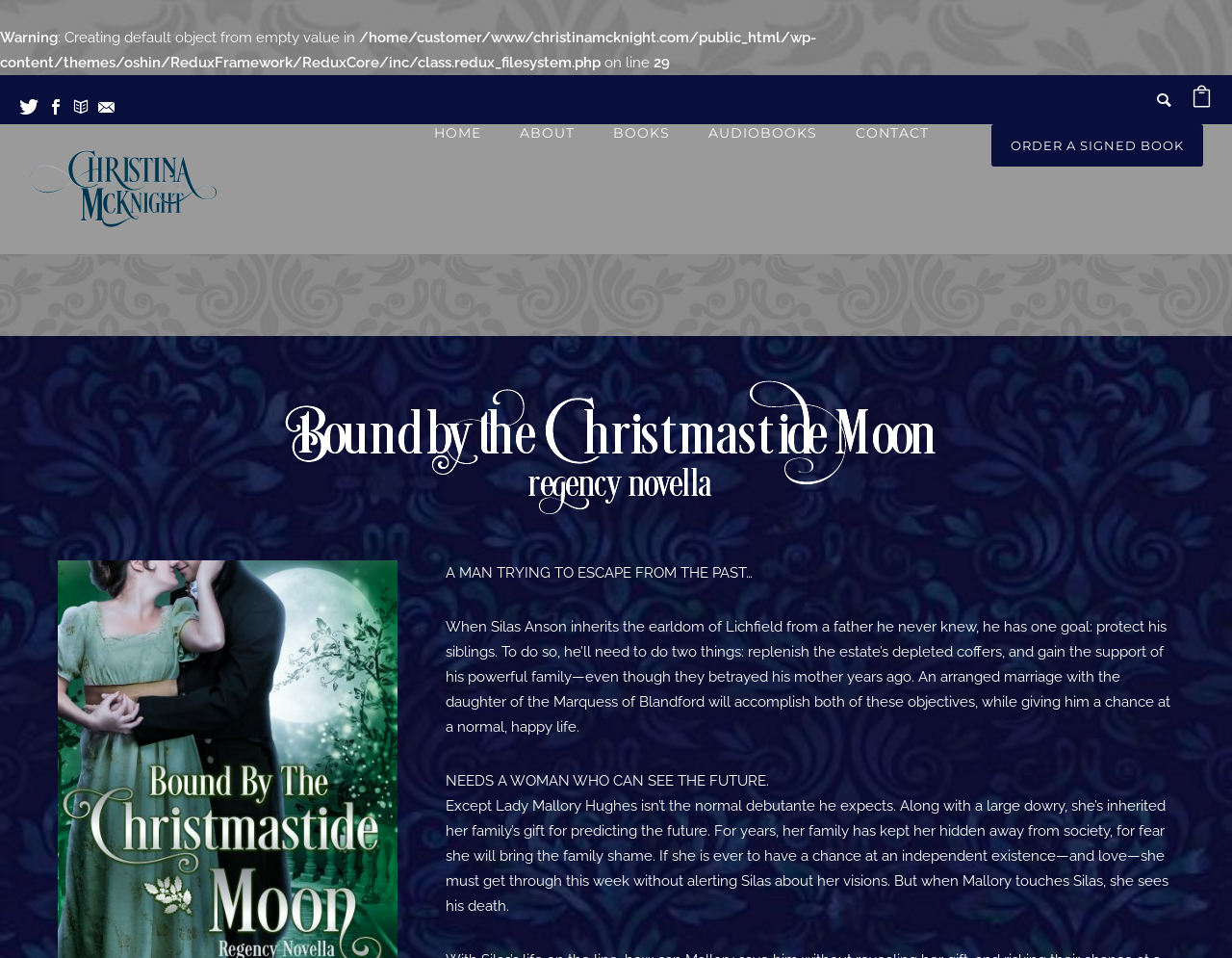Explain the webpage's layout and main content in detail.

The webpage is about Christina McKnight, a historical romance author and novelist, with a focus on her book "Bound by the Christmastide Moon". At the top of the page, there is a warning message with a PHP error code, which is likely a technical issue. Below this, there are four social media icons, including Twitter, Facebook, a book icon, and an email icon, aligned horizontally.

The main content of the page is divided into two sections. On the left, there is a large image with the title "Christina McKnight | Historical Romance Author and Novelist" and a link to the same title. On the right, there is a navigation menu with links to "HOME", "ABOUT", "BOOKS", "AUDIOBOOKS", and "CONTACT", arranged horizontally.

Below the navigation menu, there is a prominent section dedicated to the book "Bound by the Christmastide Moon". The book's description is divided into three paragraphs, with the first paragraph introducing the main character Silas Anson, who inherits an earldom and seeks to protect his siblings. The second paragraph describes Silas's plan to replenish the estate's coffers and gain the support of his powerful family through an arranged marriage. The third paragraph introduces Lady Mallory Hughes, the daughter of the Marquess of Blandford, who has the ability to predict the future and is determined to keep her visions a secret.

At the bottom of the page, there is a call-to-action link to "ORDER A SIGNED BOOK" and a small icon with a arrow pointing upwards, likely a link to the top of the page. Overall, the webpage is focused on promoting Christina McKnight's book and providing a brief summary of its plot.